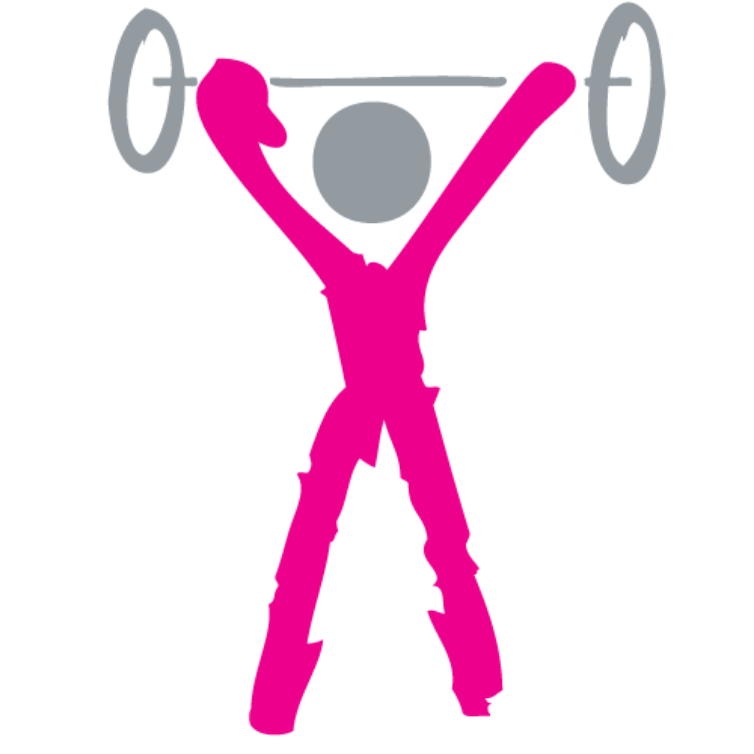Capture every detail in the image and describe it fully.

The image features a stylized illustration of a figure in a dynamic pose, raising a barbell overhead. The figure is depicted in a vibrant pink color, symbolizing strength and energy, while the barbell is rendered in a contrasting gray. This visual representation emphasizes the themes of strength training and fitness, aligning with the content discussed in the article titled "Training for Strength." The overall design conveys a sense of empowerment and activity, resonating with individuals interested in enhancing their physical fitness and strength through training.